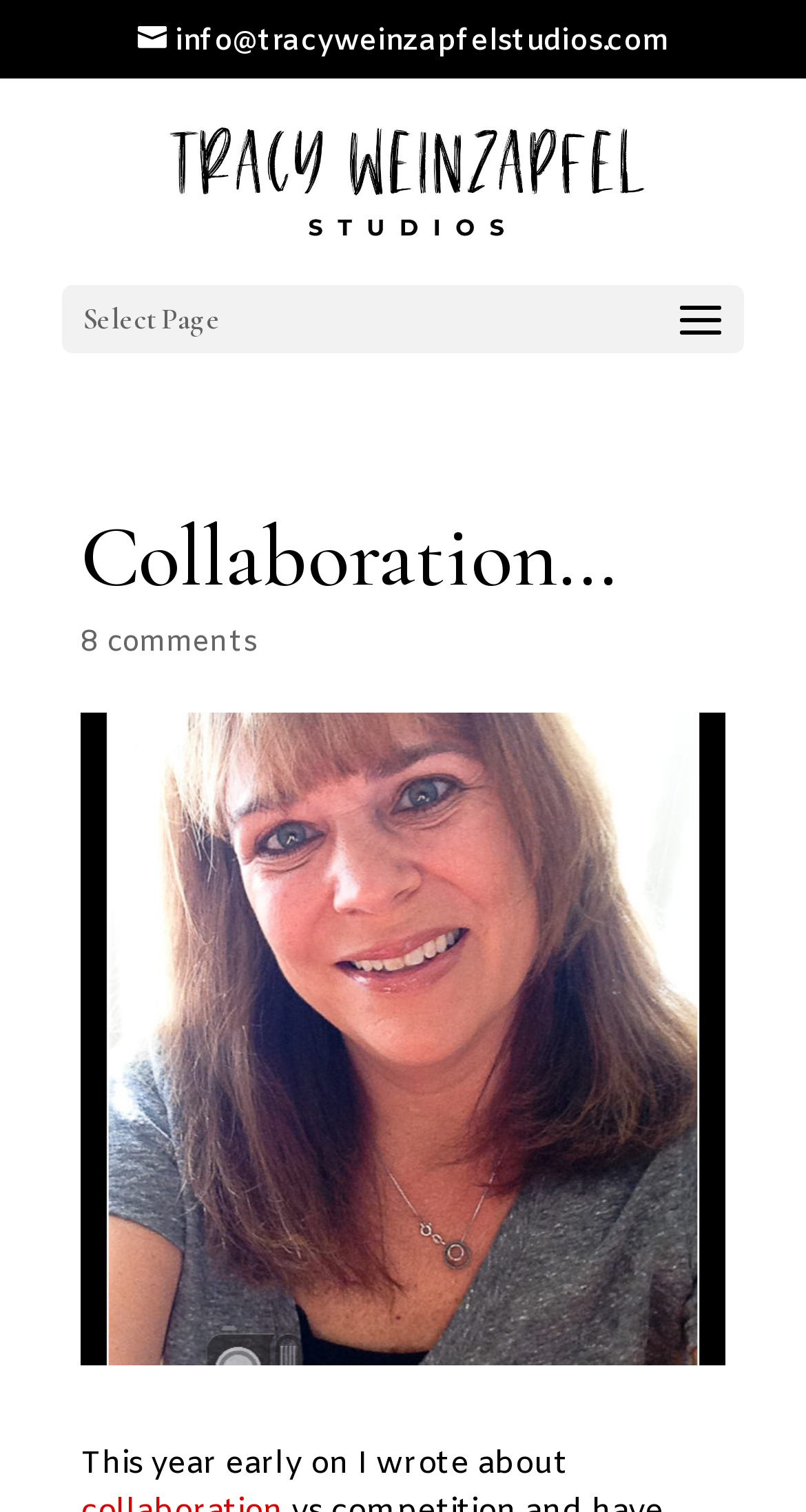What is the name of the author? Observe the screenshot and provide a one-word or short phrase answer.

Tracy Weinzapfel